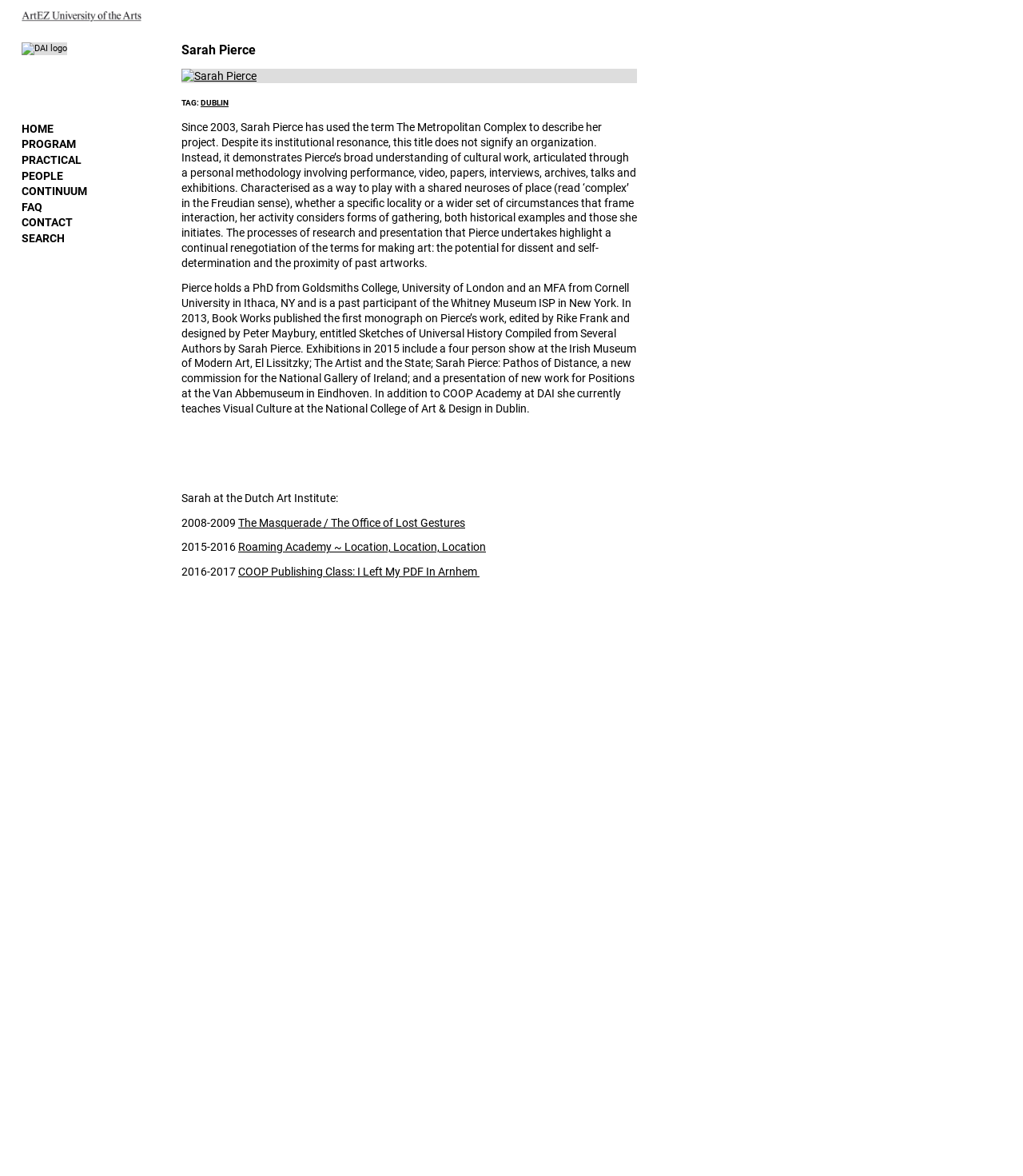Please identify the bounding box coordinates of the element's region that I should click in order to complete the following instruction: "search for something". The bounding box coordinates consist of four float numbers between 0 and 1, i.e., [left, top, right, bottom].

[0.021, 0.197, 0.063, 0.208]